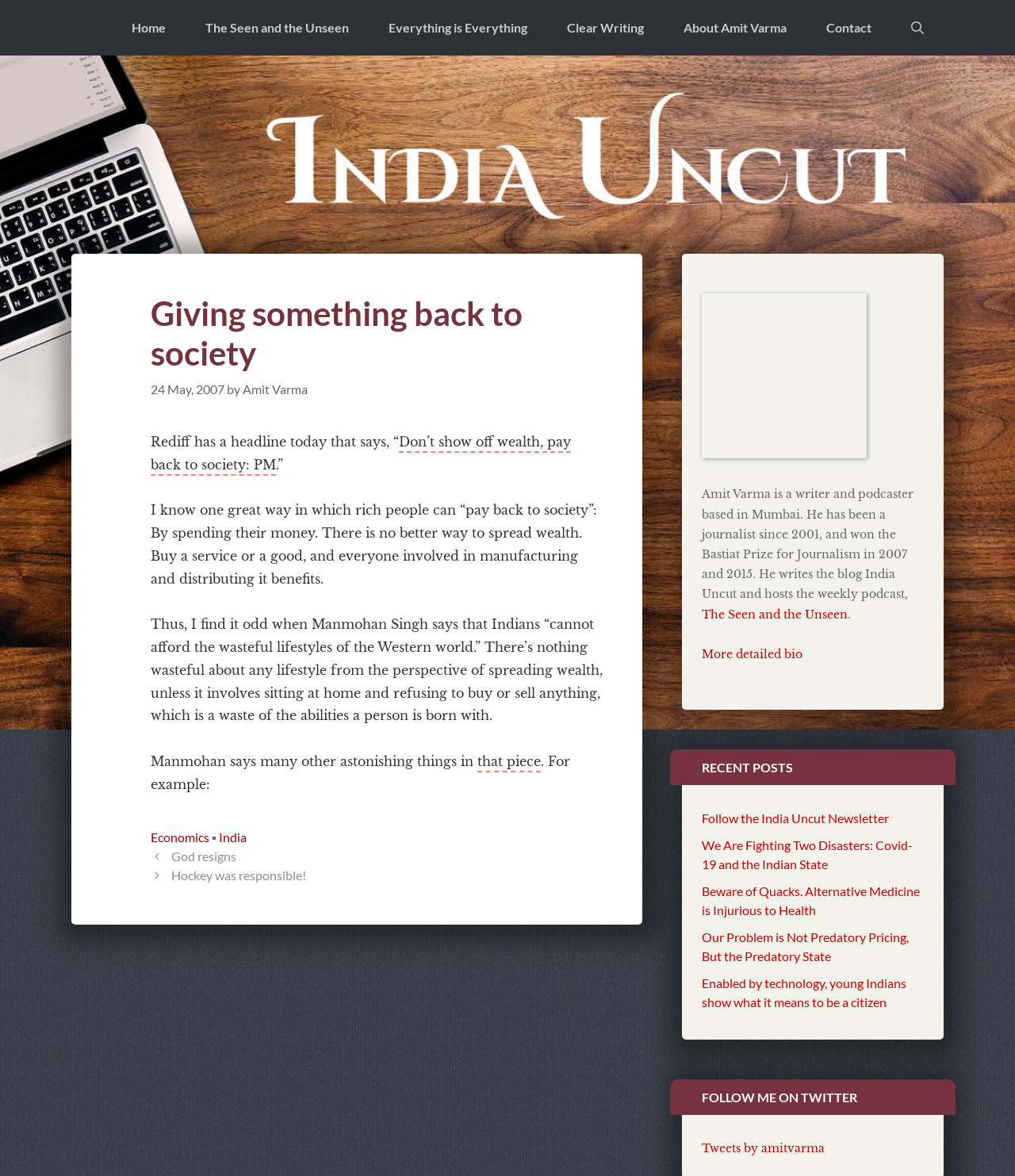What is the name of the blog?
Please provide a comprehensive answer to the question based on the webpage screenshot.

I determined the name of the blog by looking at the title of the webpage 'Giving something back to society - India Uncut'.